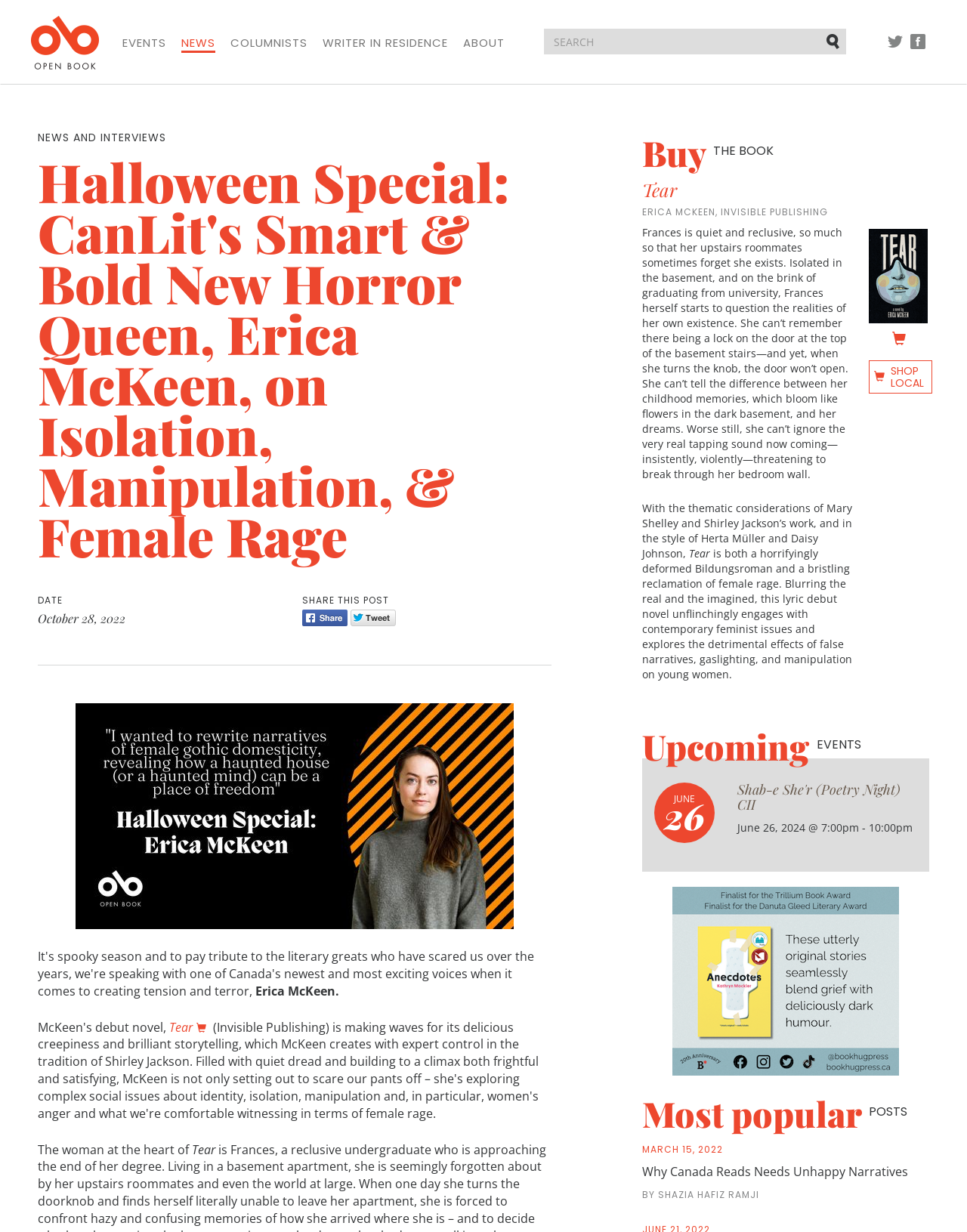Extract the main title from the webpage and generate its text.

Halloween Special: CanLit's Smart & Bold New Horror Queen, Erica McKeen, on Isolation, Manipulation, & Female Rage